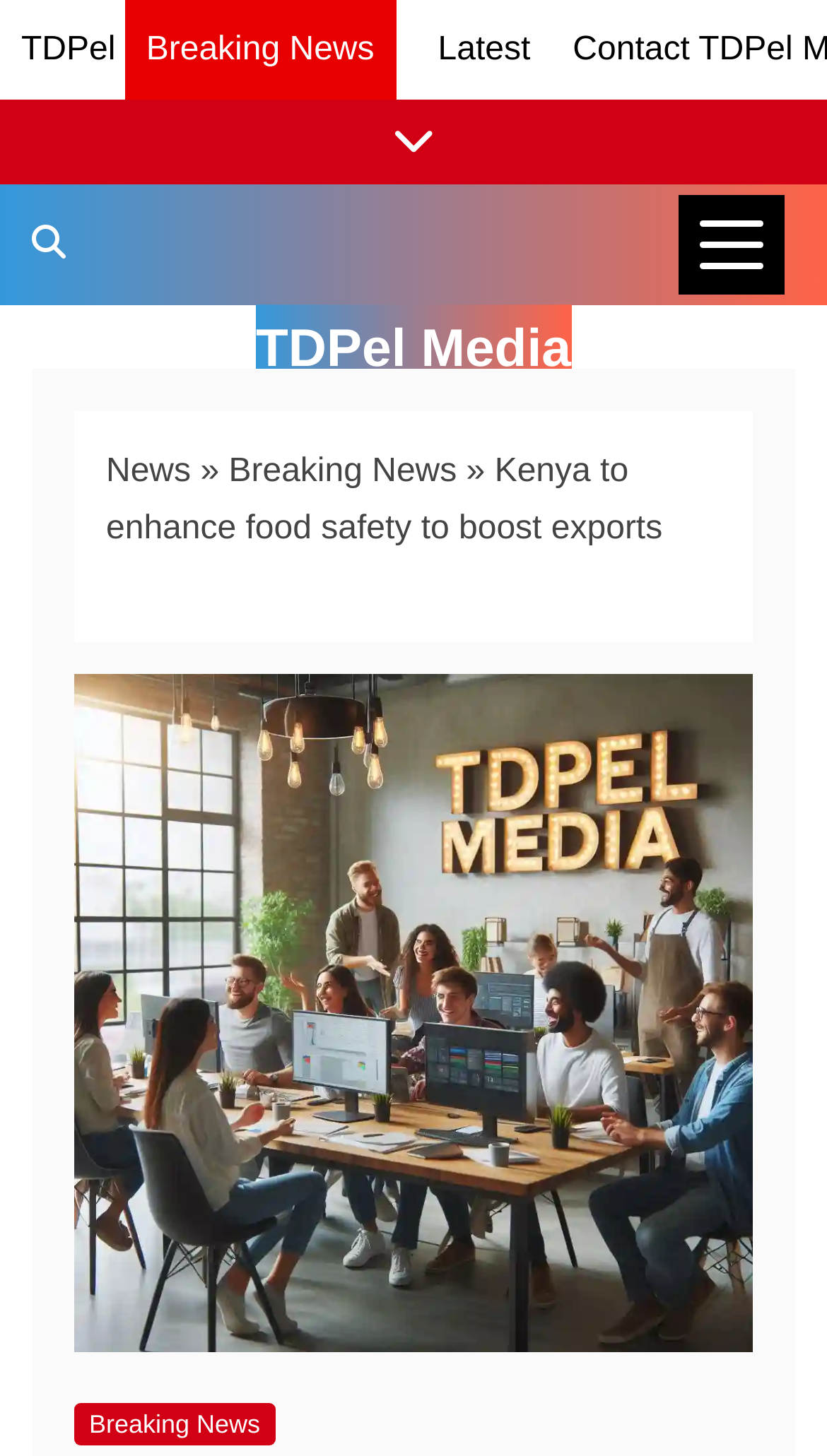What is the purpose of the button?
Please utilize the information in the image to give a detailed response to the question.

I inferred the purpose of the button by its label 'News Categories' and its expanded state being false, indicating that it can be used to show more news categories.